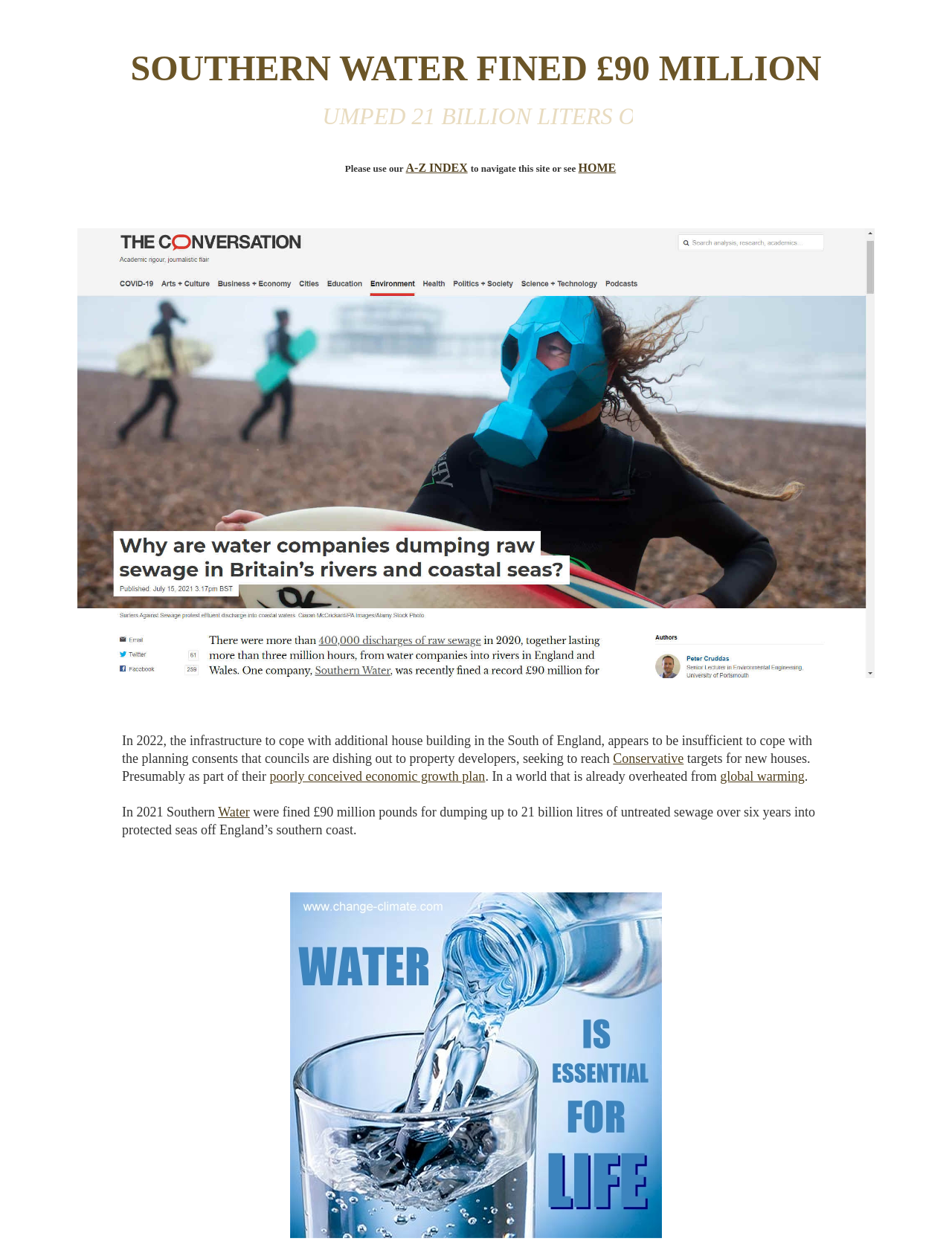What is the name of the company fined for dumping sewage?
Using the visual information, respond with a single word or phrase.

Southern Water Company